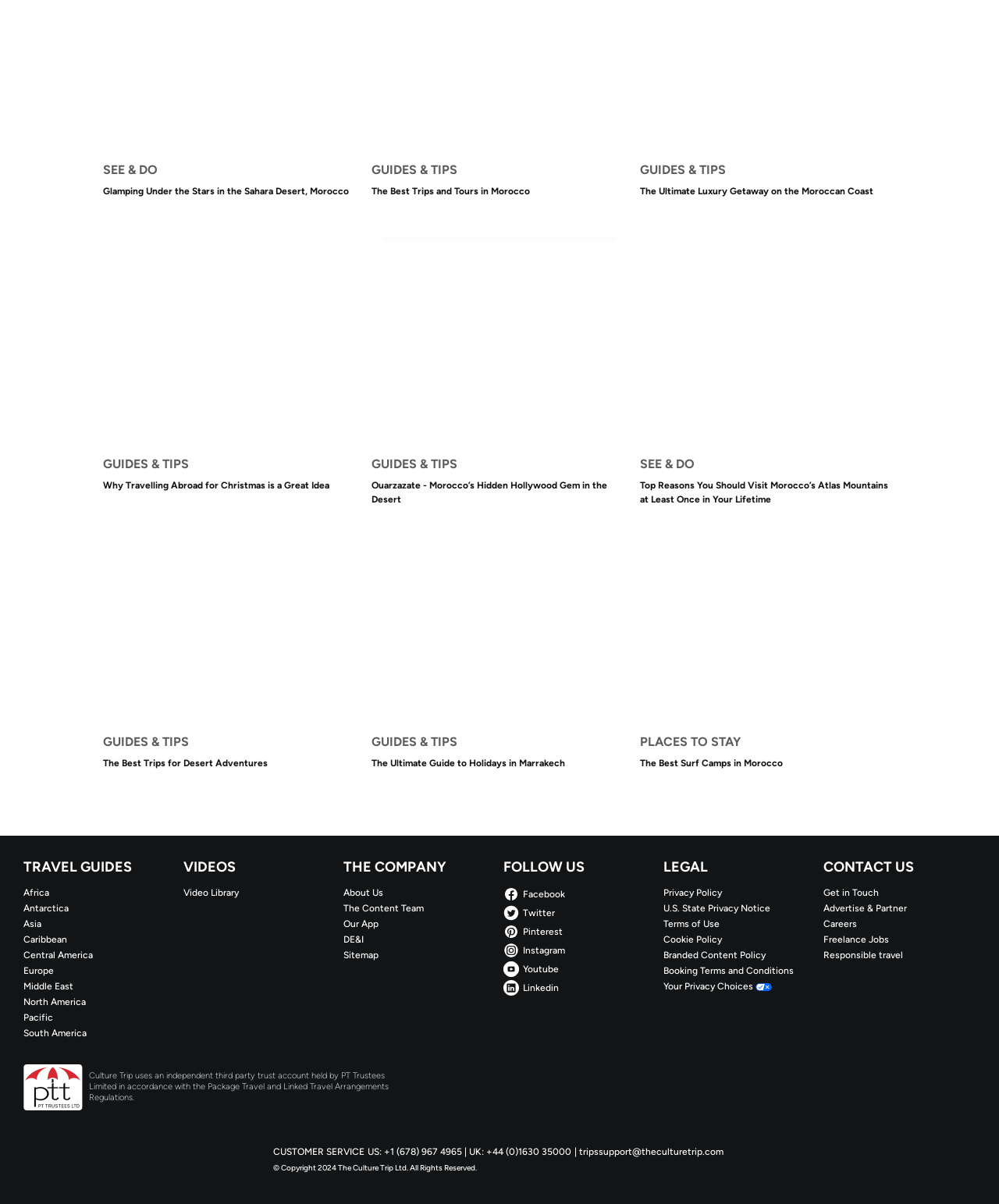Pinpoint the bounding box coordinates of the element that must be clicked to accomplish the following instruction: "Read the article about mail order brides". The coordinates should be in the format of four float numbers between 0 and 1, i.e., [left, top, right, bottom].

None